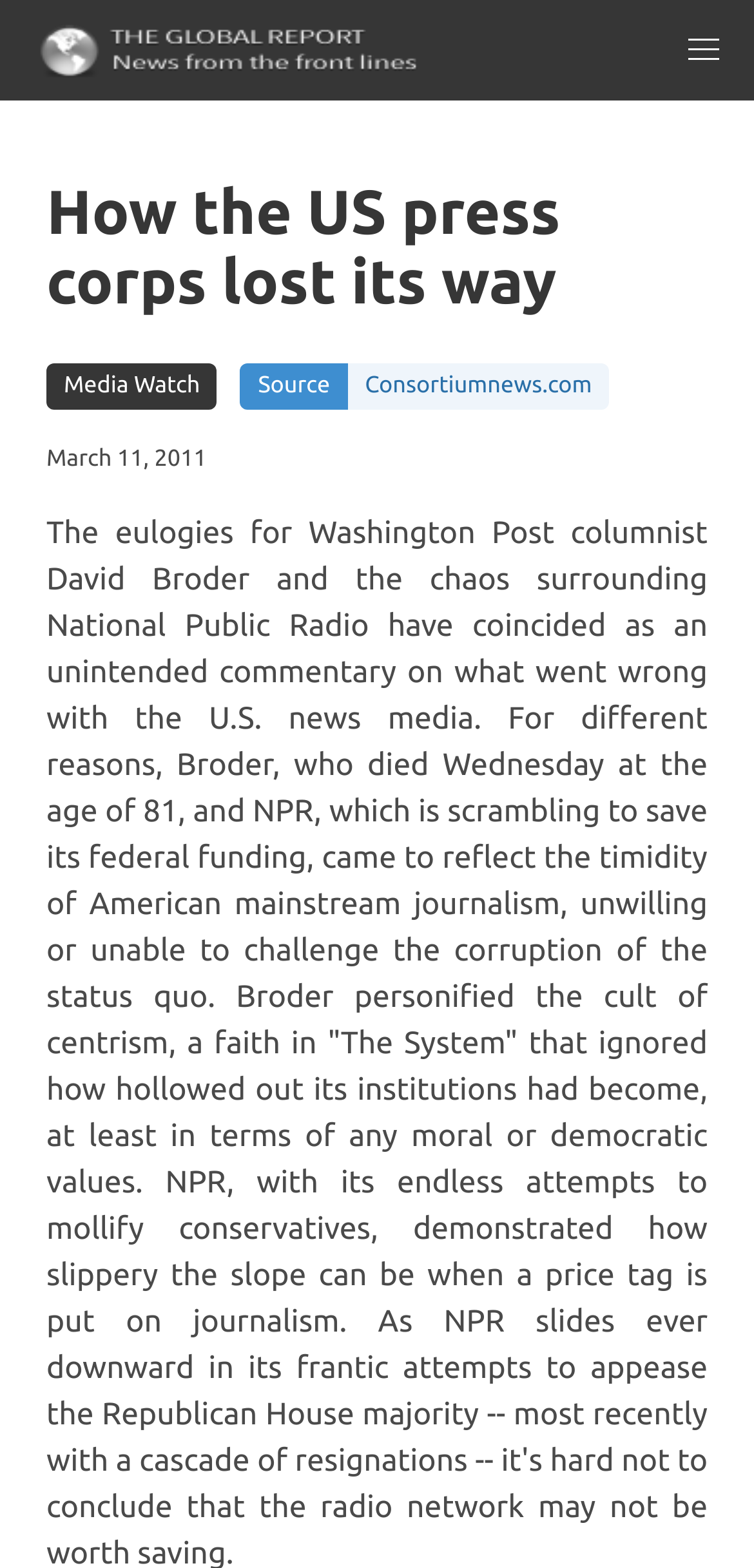From the webpage screenshot, predict the bounding box of the UI element that matches this description: "aria-label="menu"".

[0.867, 0.0, 1.0, 0.064]